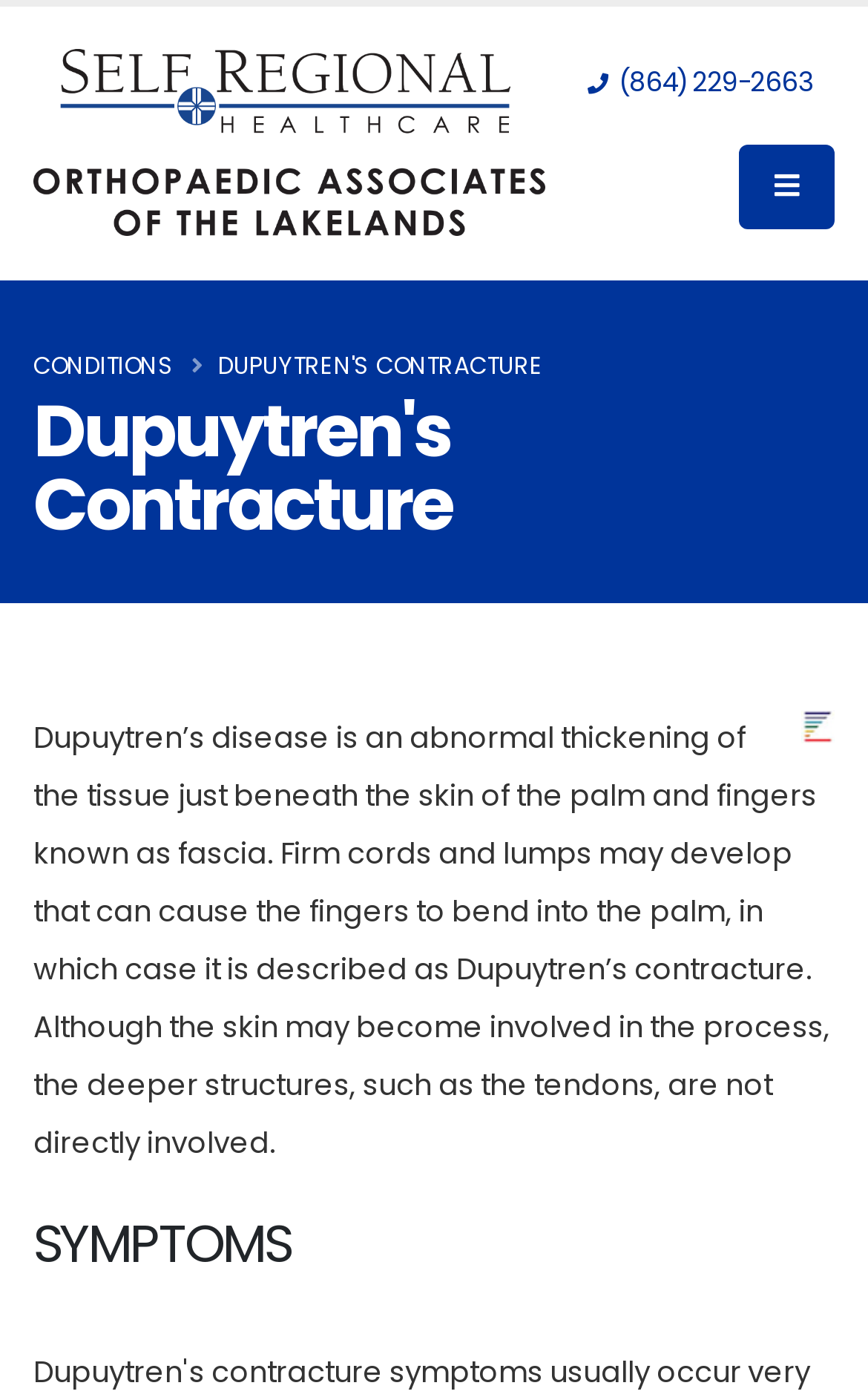What is Dupuytren's disease?
Respond with a short answer, either a single word or a phrase, based on the image.

Abnormal thickening of tissue